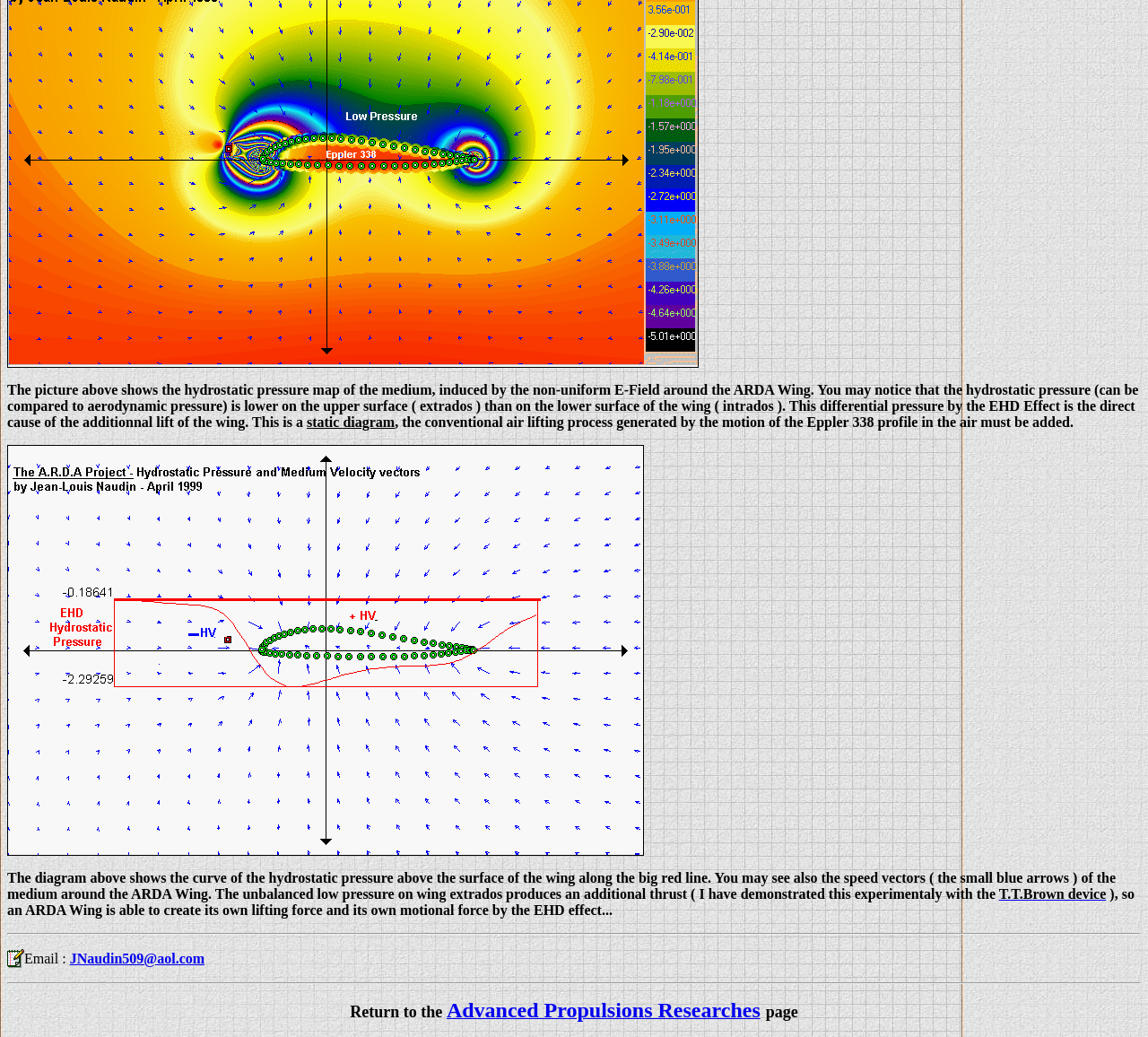Please find the bounding box for the UI element described by: "Advanced Propulsions Researches".

[0.389, 0.969, 0.662, 0.984]